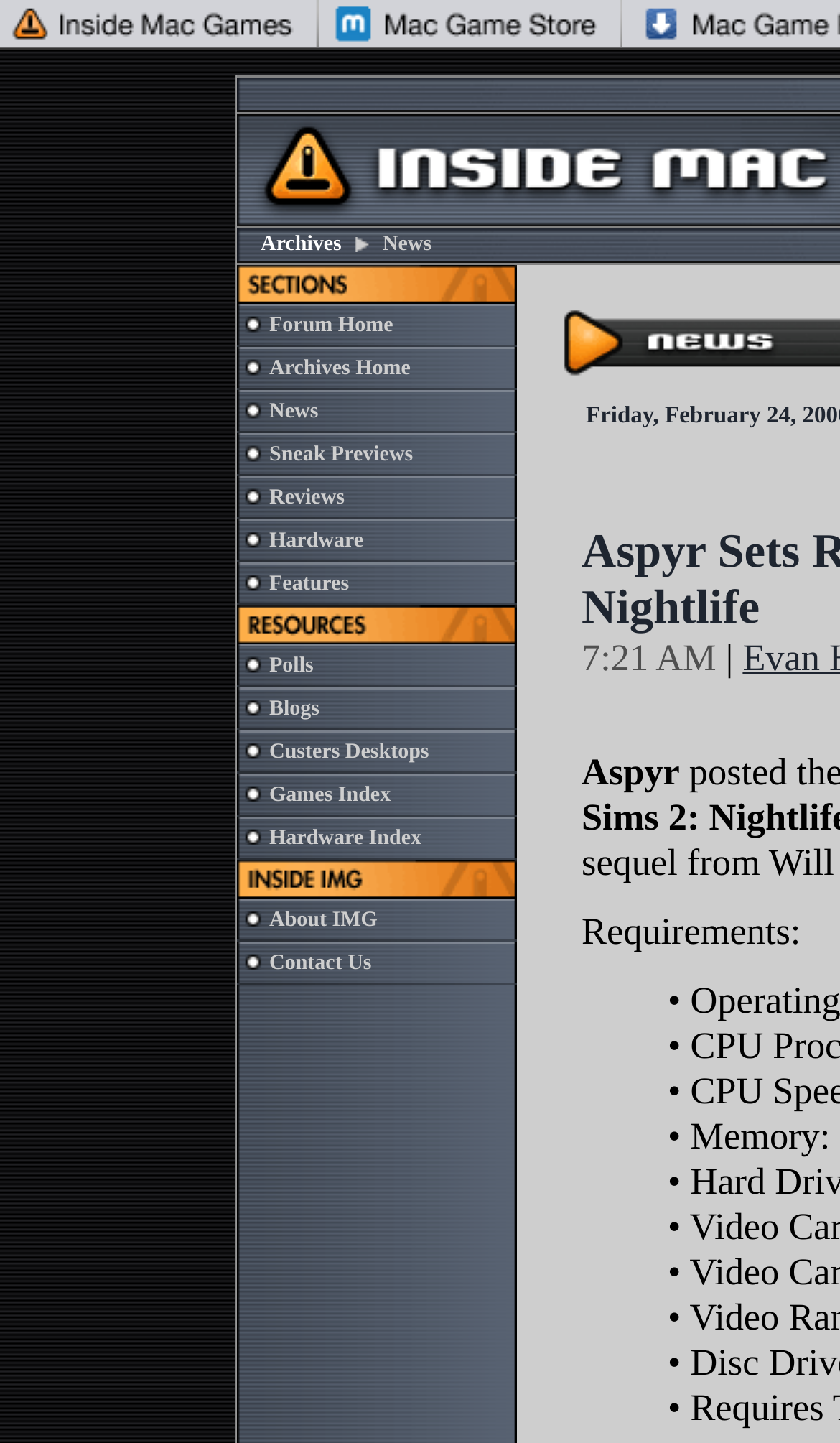Indicate the bounding box coordinates of the clickable region to achieve the following instruction: "Click the Archives link."

[0.31, 0.161, 0.407, 0.178]